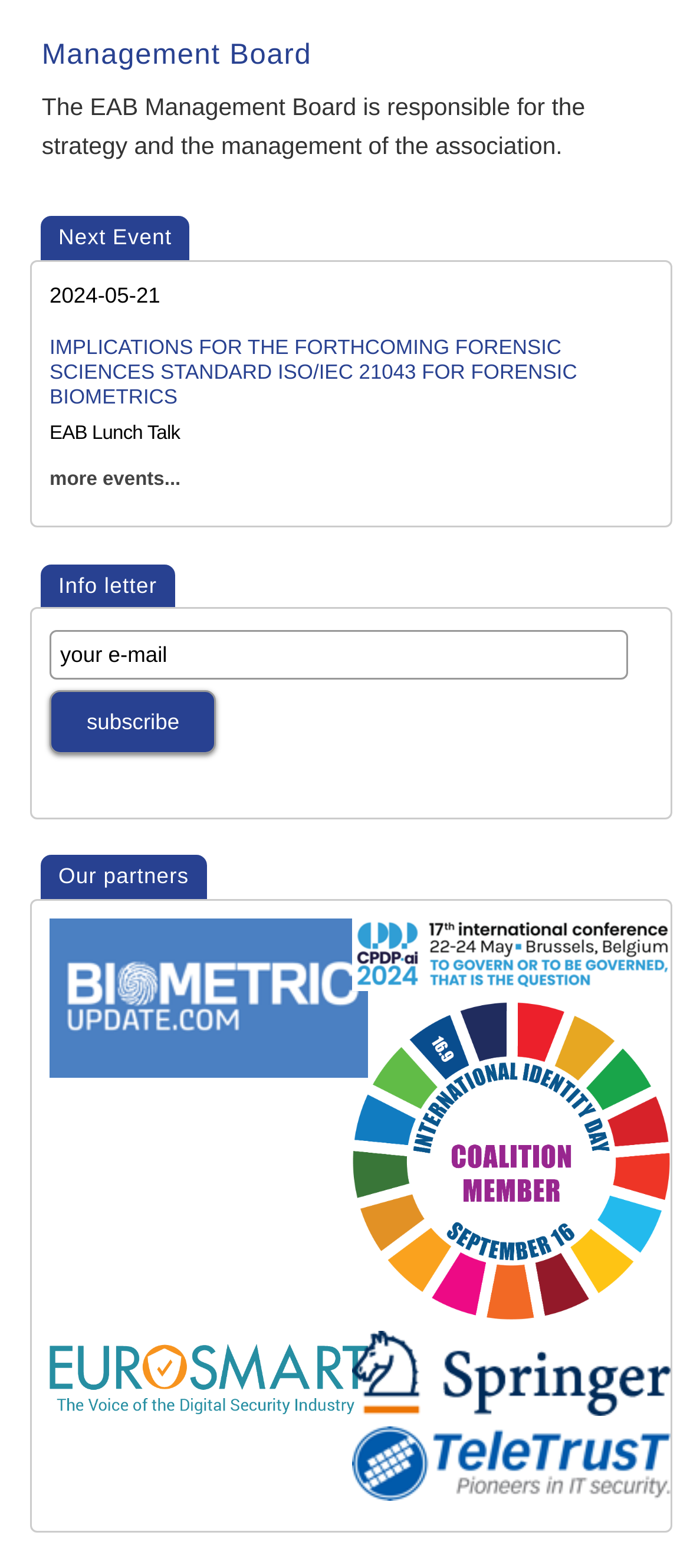Provide the bounding box coordinates of the HTML element described as: "alt="Identity Day Logo"". The bounding box coordinates should be four float numbers between 0 and 1, i.e., [left, top, right, bottom].

[0.509, 0.732, 0.971, 0.748]